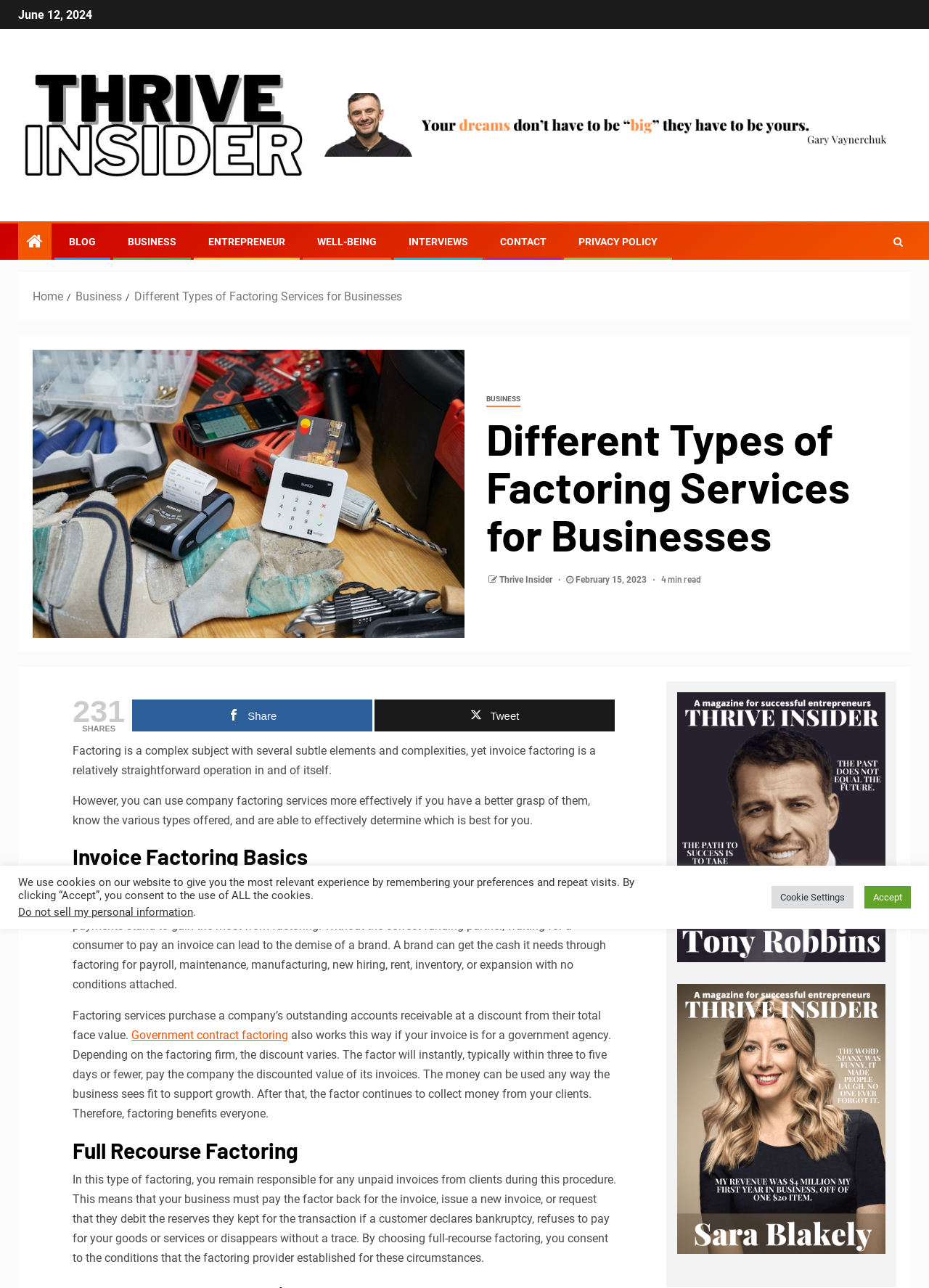Find the bounding box coordinates of the element to click in order to complete this instruction: "Read the article about 'Invoice Factoring Basics'". The bounding box coordinates must be four float numbers between 0 and 1, denoted as [left, top, right, bottom].

[0.078, 0.656, 0.664, 0.675]